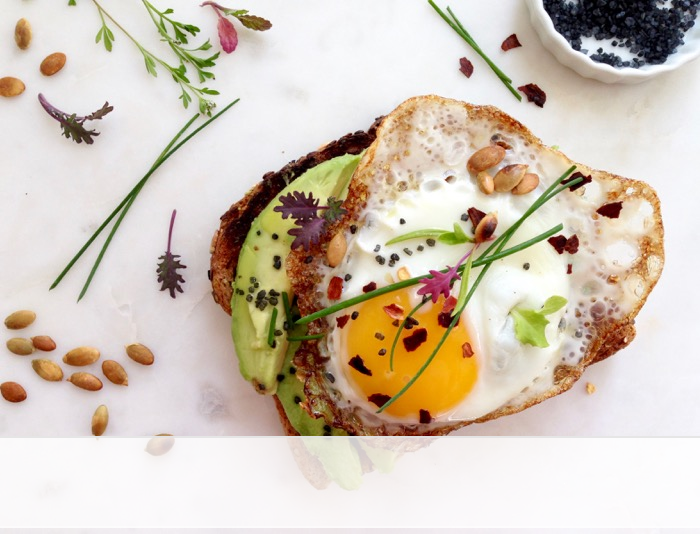Elaborate on the details you observe in the image.

This image showcases a beautifully plated avocado toast, featuring a perfectly fried egg resting atop a slice of toasted bread. The vibrant yolk adds a sunny pop of color, complemented by the creamy avocado spread underneath. Garnished with fresh herbs, including chives and microgreens, along with a sprinkle of red pepper flakes and toasted seeds, this dish is not only visually appealing but also packed with flavor. A small dish of black caviar in the background adds an elegant touch, making this avocado toast a gourmet breakfast option that's both healthy and indulgent. Perfect for serving at brunch or as a light meal any time of day!